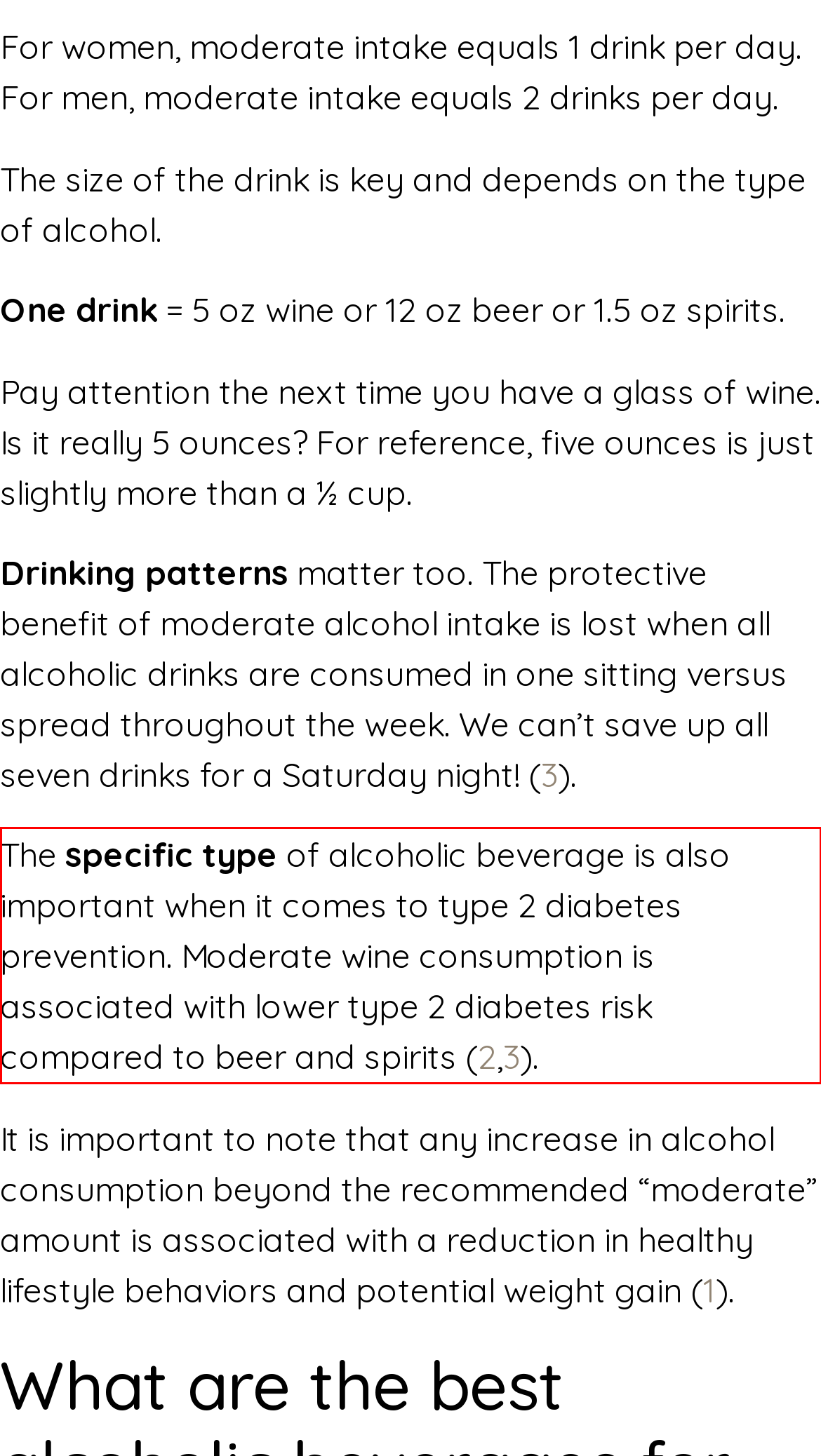Given the screenshot of a webpage, identify the red rectangle bounding box and recognize the text content inside it, generating the extracted text.

The specific type of alcoholic beverage is also important when it comes to type 2 diabetes prevention. Moderate wine consumption is associated with lower type 2 diabetes risk compared to beer and spirits (2,3).